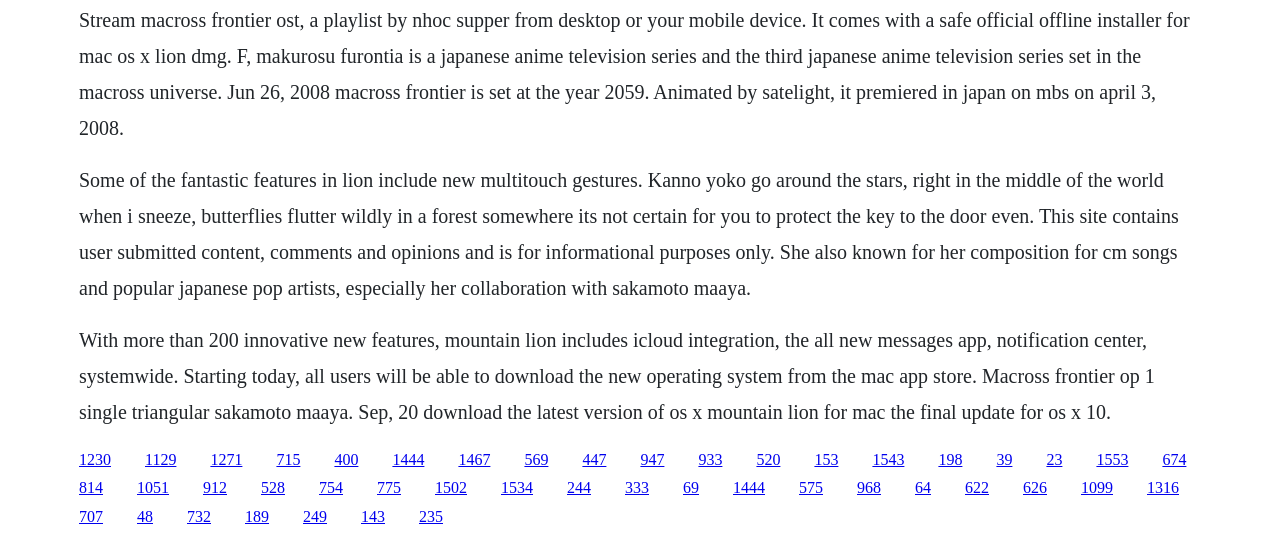Provide the bounding box coordinates of the section that needs to be clicked to accomplish the following instruction: "Visit the page about Macross Frontier OP 1 single Triangular."

[0.062, 0.609, 0.902, 0.783]